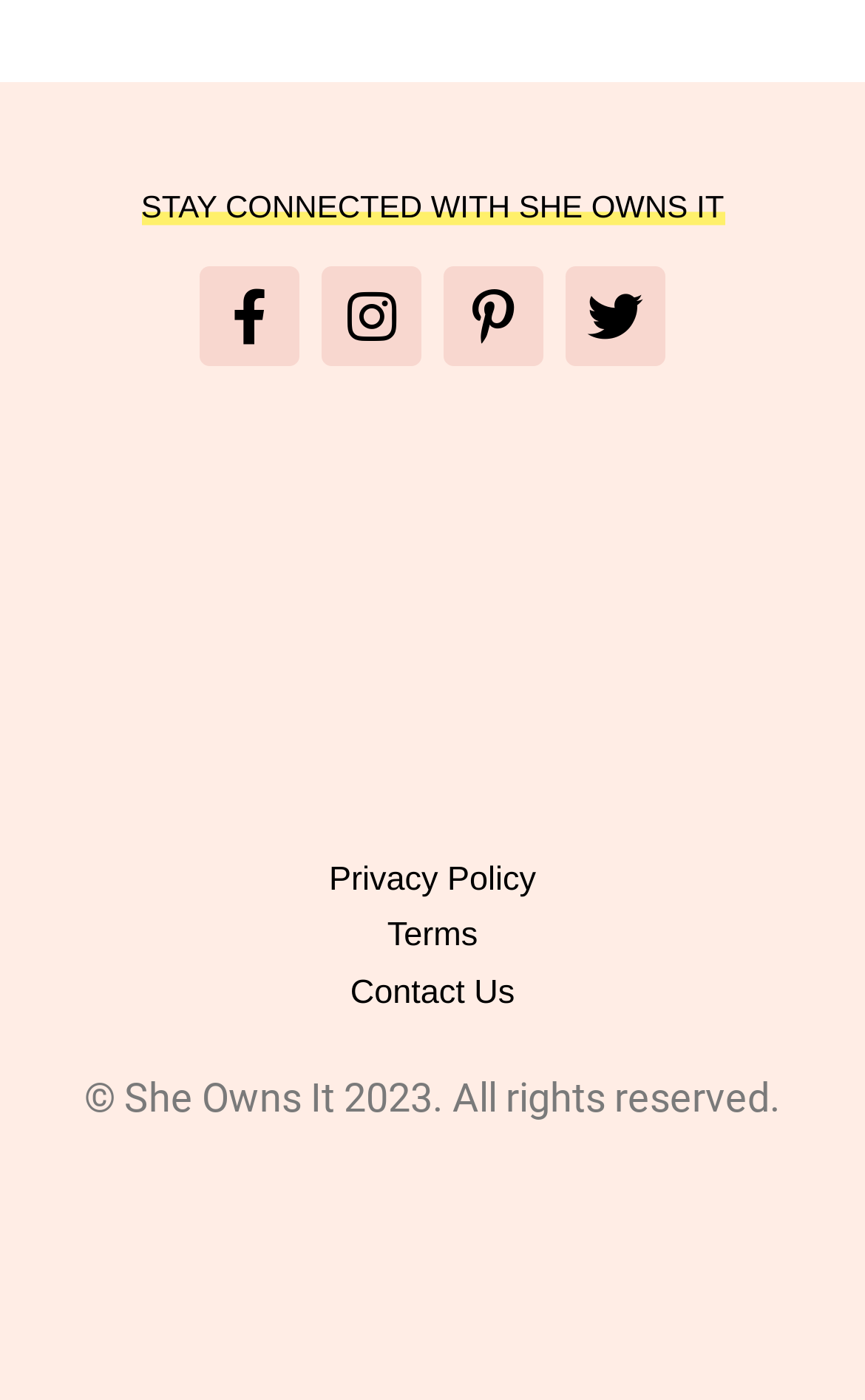Answer with a single word or phrase: 
What is the name of the website?

She Owns It